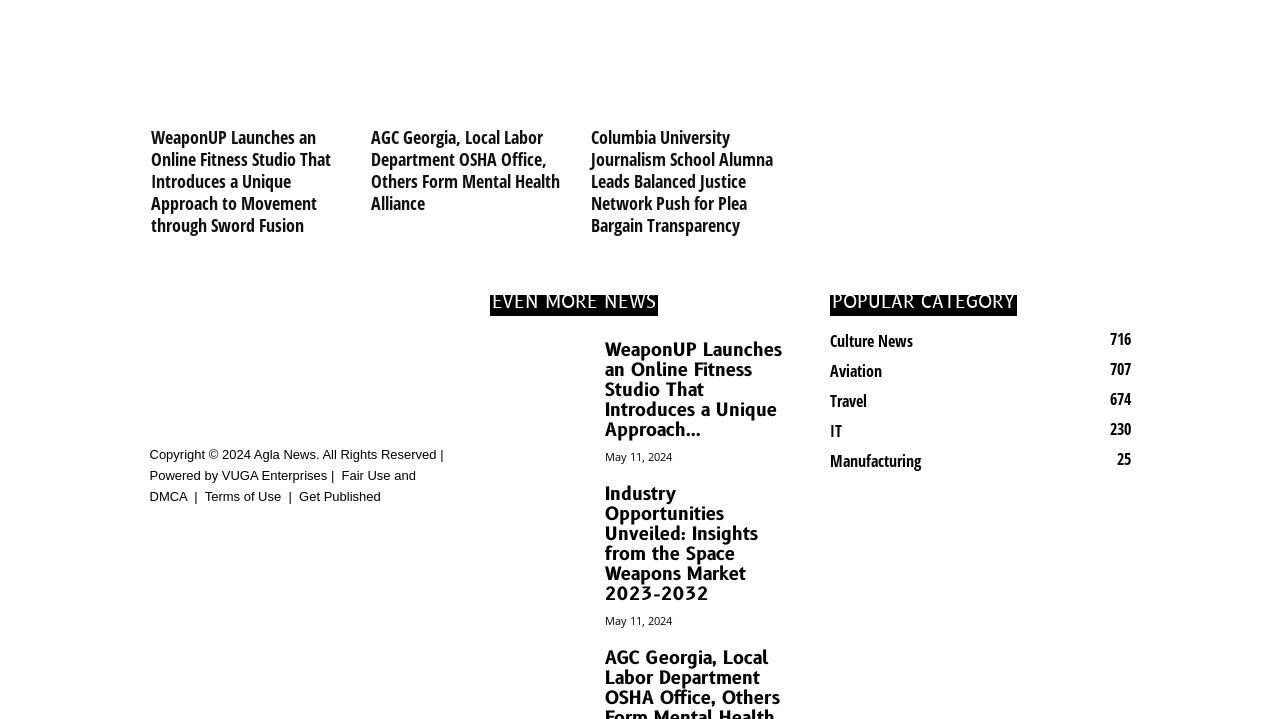Identify the bounding box coordinates of the area that should be clicked in order to complete the given instruction: "Read news about Industry Opportunities Unveiled". The bounding box coordinates should be four float numbers between 0 and 1, i.e., [left, top, right, bottom].

[0.382, 0.675, 0.461, 0.879]